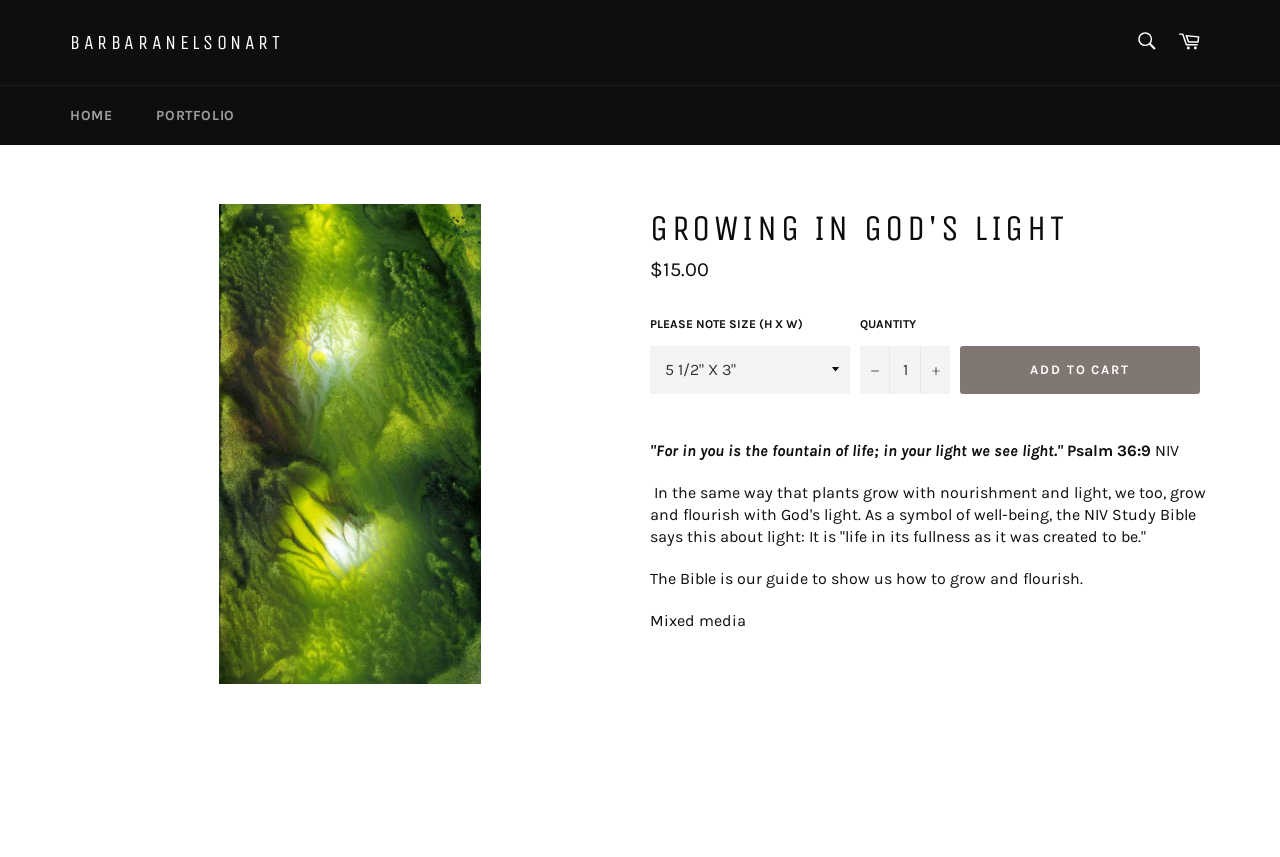Can you find the bounding box coordinates for the element to click on to achieve the instruction: "View portfolio"?

[0.107, 0.1, 0.199, 0.169]